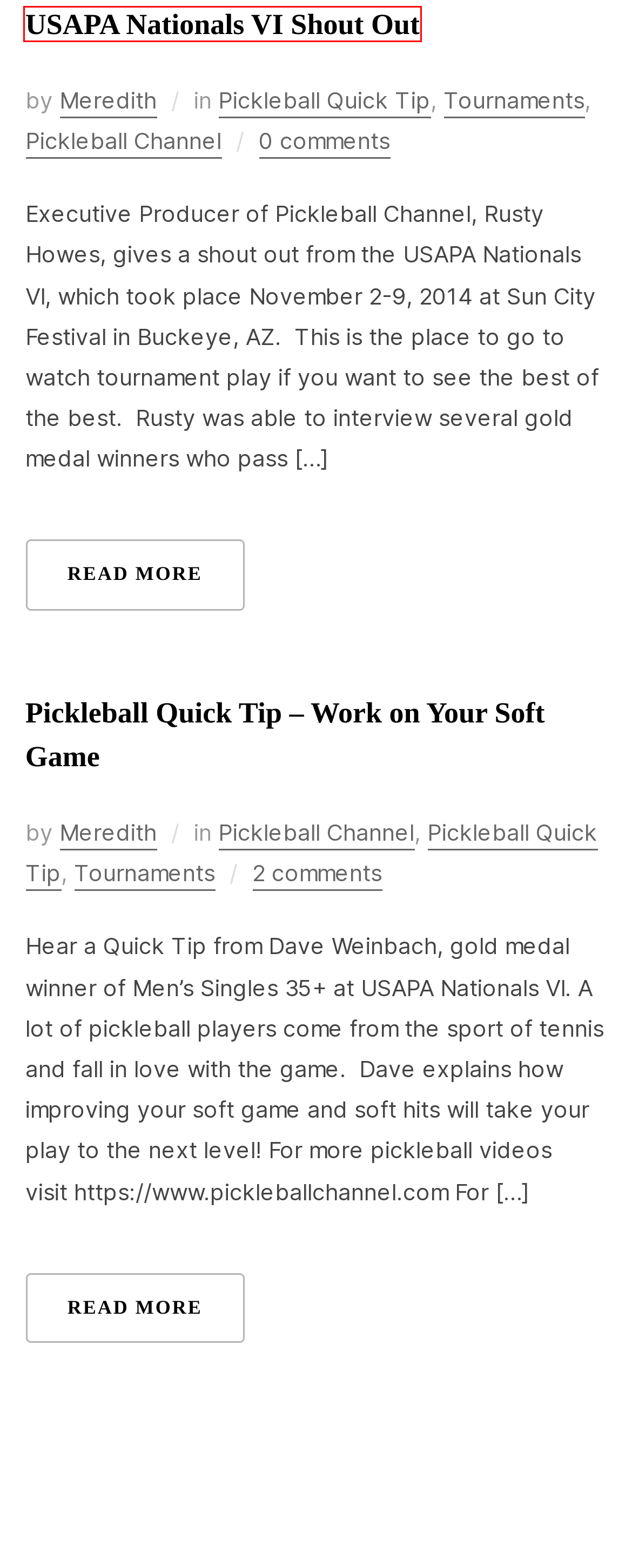Assess the screenshot of a webpage with a red bounding box and determine which webpage description most accurately matches the new page after clicking the element within the red box. Here are the options:
A. Pickleball Quick Tip – Keep the Ball in Play | Pickleball Channel
B. Pickleball Quick Tip – Work on Your Soft Game | Pickleball Channel
C. Posts by Meredith | Pickleball Channel
D. I ♥ Pickleball Show | Pickleball Channel
E. Contact for Media Relations | Pickleball Channel
F. Pickleball Quick Tip | Pickleball Channel
G. USAPA Nationals VI Shout Out | Pickleball Channel
H. I ♥ Pickleball – Lifelong Ambassadors and Coaches | Pickleball Channel

G